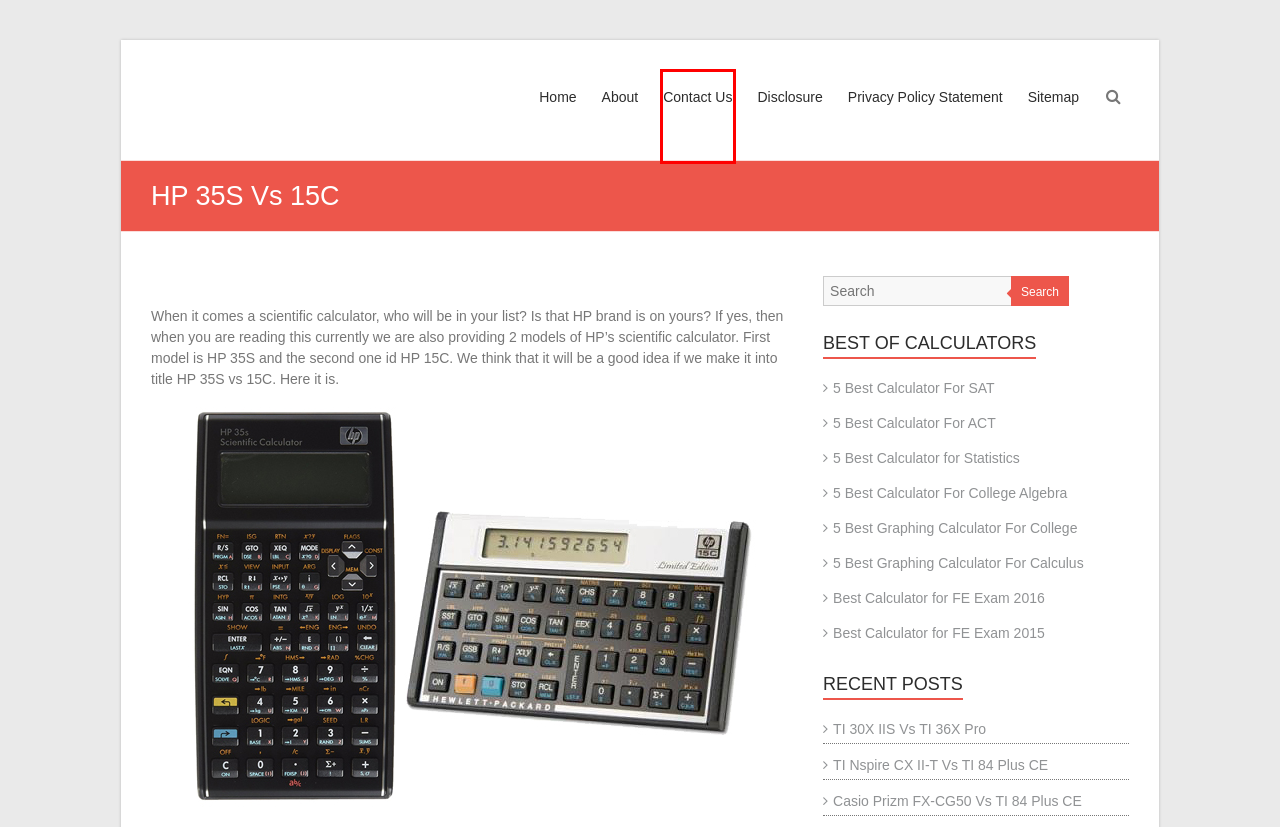You have a screenshot of a webpage with a red rectangle bounding box around a UI element. Choose the best description that matches the new page after clicking the element within the bounding box. The candidate descriptions are:
A. Privacy Policy Statement - deCalculators.com
B. 5 Best Calculator For College Algebra - deCalculators.com
C. TI Nspire CX II-T Vs TI 84 Plus CE - Which one to pick?
D. Casio Prizm FX-CG50 Vs TI 84 Plus CE - Which one to pick?
E. Best Calculator for FE Exam 2016 - deCalculators.com
F. Sitemap - deCalculators.com
G. Contact Us - deCalculators.com
H. 5 Best Calculator for Statistics - deCalculators.com

G